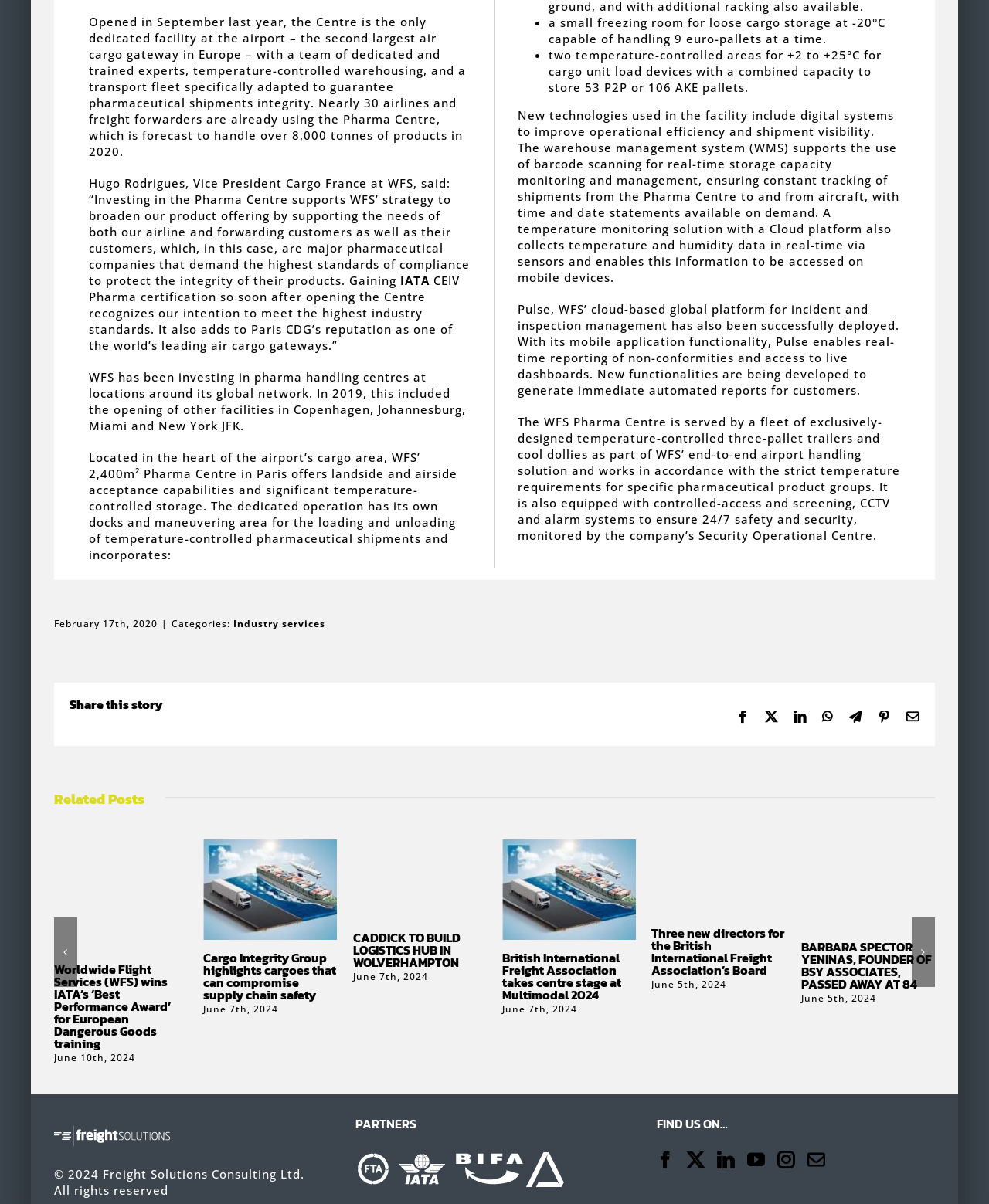Find the bounding box of the element with the following description: "Soren Stoutner". The coordinates must be four float numbers between 0 and 1, formatted as [left, top, right, bottom].

None